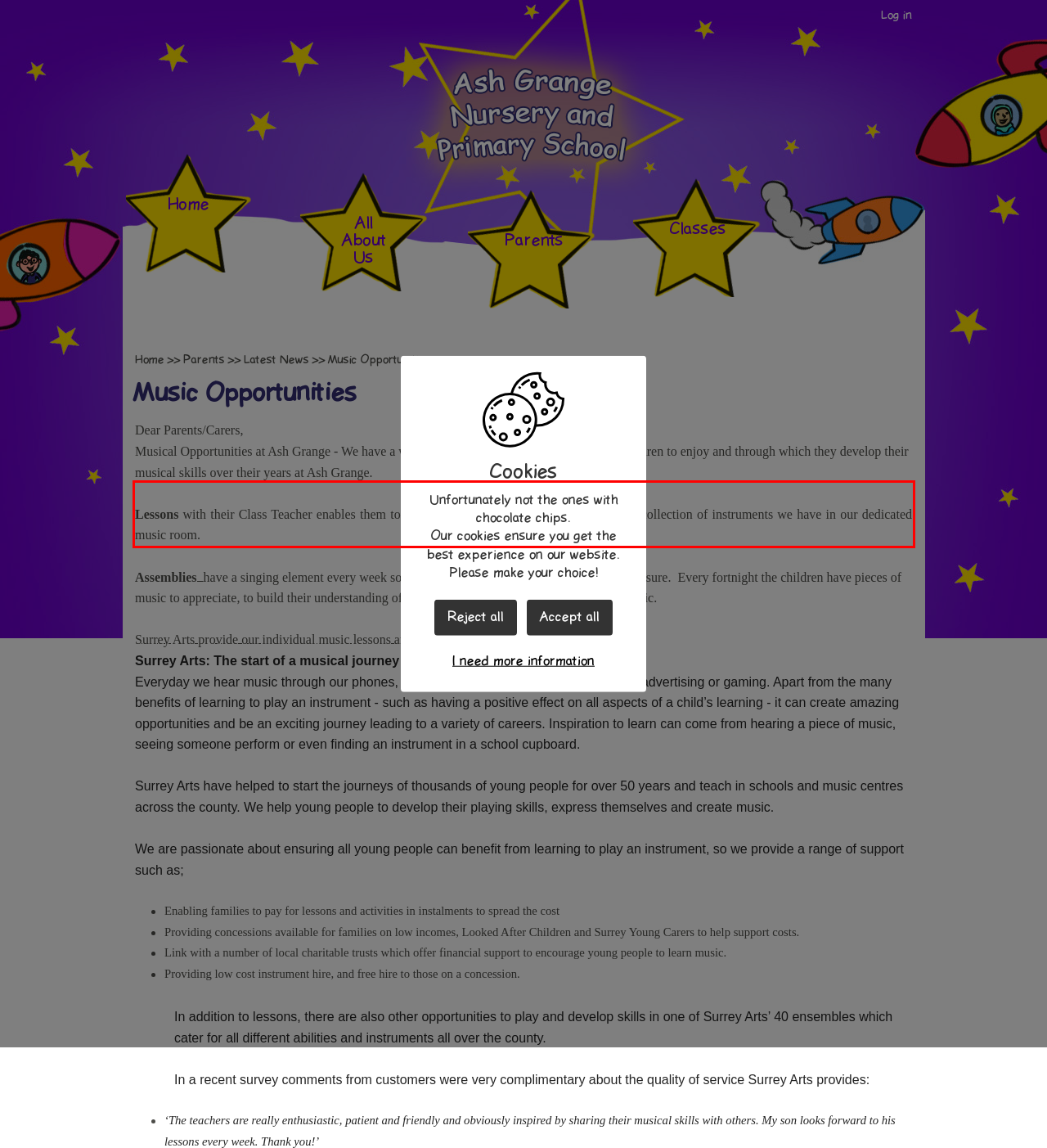You are provided with a webpage screenshot that includes a red rectangle bounding box. Extract the text content from within the bounding box using OCR.

Lessons with their Class Teacher enables them to sing, compose, perform using the extensive collection of instruments we have in our dedicated music room.